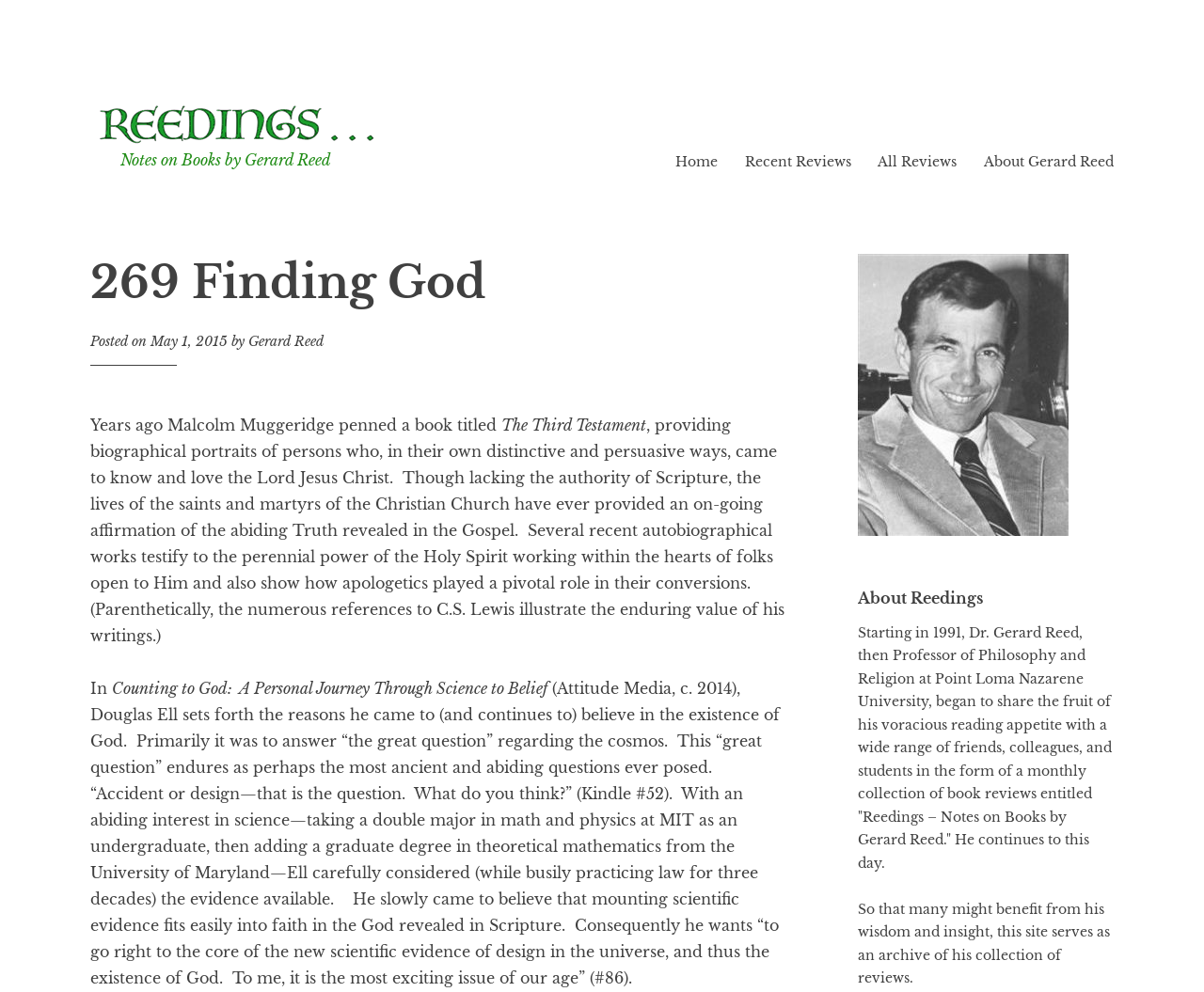Identify and extract the heading text of the webpage.

269 Finding God